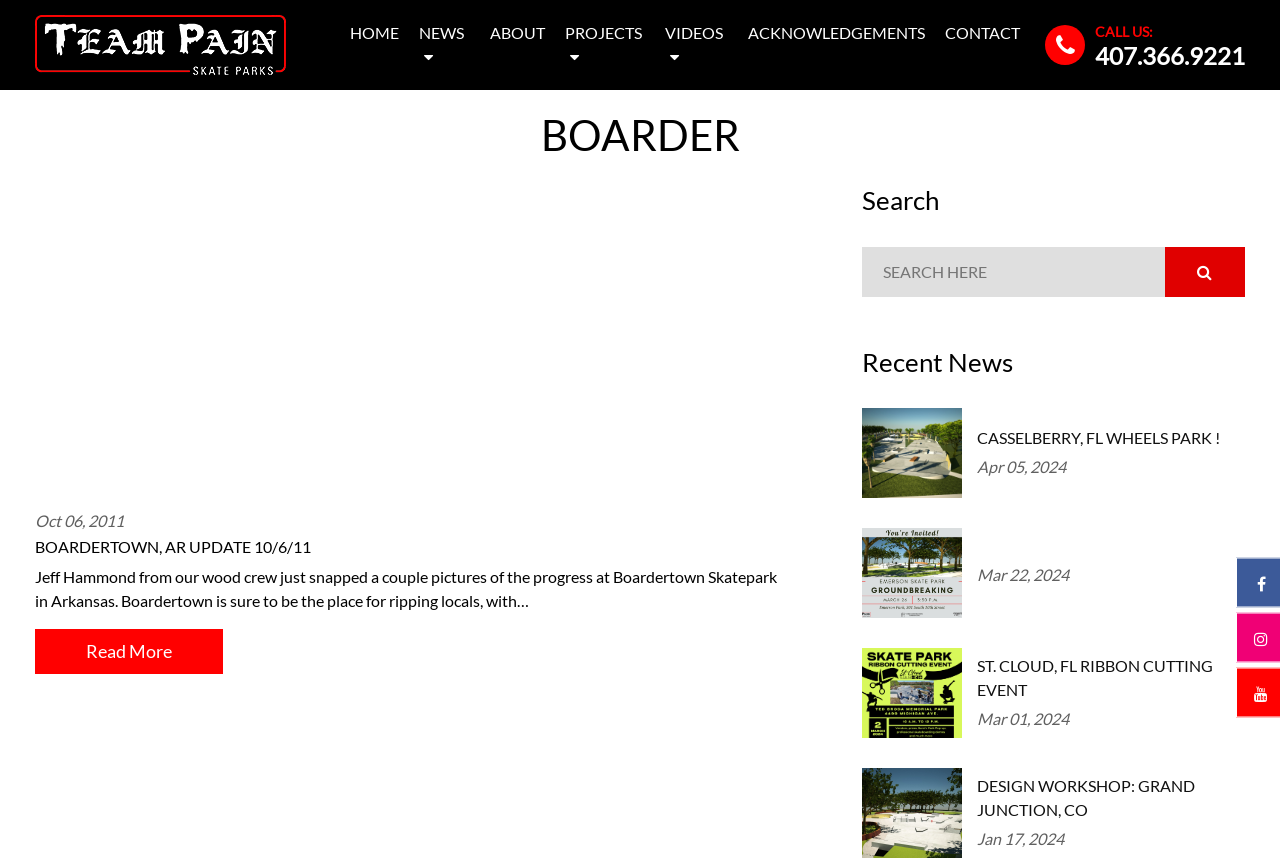Generate a comprehensive caption for the webpage you are viewing.

The webpage appears to be an archive of news articles and updates from Team Pain Skate Parks, with a focus on boarder-related content. At the top left, there is a logo image accompanied by a link. 

To the right of the logo, there is a navigation menu consisting of seven links: HOME, NEWS, ABOUT, PROJECTS, VIDEOS, ACKNOWLEDGEMENTS, and CONTACT. 

Below the navigation menu, there is a heading that reads "BOARDER" in large font. Underneath this heading, there is a large image that takes up most of the width of the page. 

To the right of the image, there is a section with a heading that reads "BOARDERTOWN, AR UPDATE 10/6/11". This section contains a brief article with a link to read more. 

Further down the page, there is a search bar with a heading that reads "Search". The search bar is accompanied by a button. 

To the right of the search bar, there is a section with a heading that reads "Recent News". This section contains a list of four news articles, each with a link and a date. The articles are listed in reverse chronological order, with the most recent article at the top.